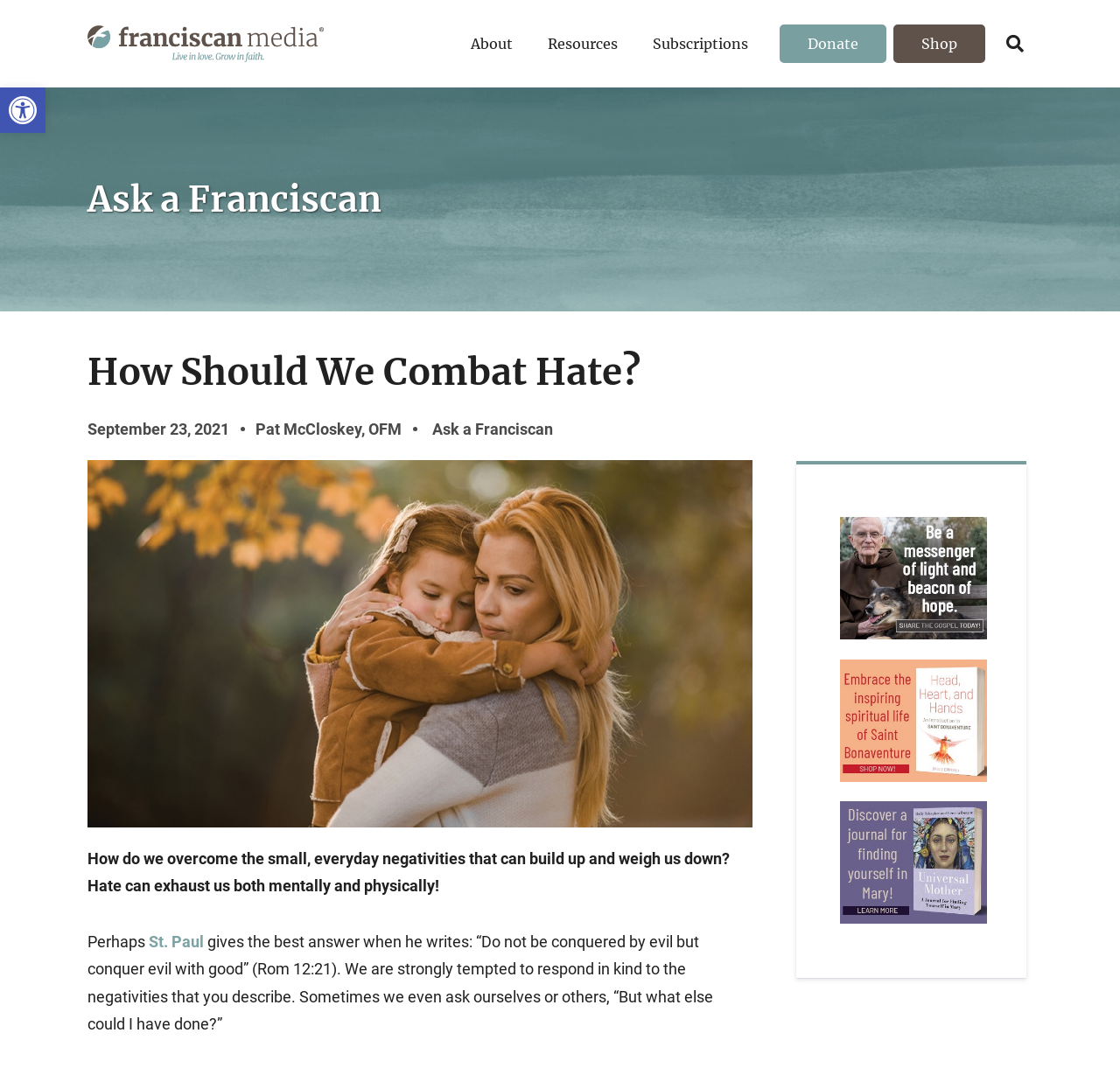Provide a comprehensive caption for the webpage.

The webpage is about combating hate and overcoming everyday negativities. At the top left, there is a Franciscan Media logo, which is an image linked to the website's homepage. Next to it, there are several menu toggles, including "About", "Resources", "Subscriptions", and "Donate", as well as a "Shop" link. On the top right, there is a search bar with a "Search" button.

Below the top navigation, there is a heading "Ask a Franciscan" followed by the title "How Should We Combat Hate?" and a subheading with the date "September 23, 2021" and the author "Pat McCloskey, OFM". 

The main content of the webpage starts with a question "How do we overcome the small, everyday negativities that can build up and weigh us down?" followed by a passage discussing how hate can exhaust us mentally and physically. The passage then quotes St. Paul, saying "Do not be conquered by evil but conquer evil with good" (Rom 12:21).

On the right side of the webpage, there are three promotional links with images: "Share-the-joy-Give-now", "Head, Heart & Hands sidebar", and "Universal Mother Journal_sidebar". These links are positioned vertically, one below the other.

At the bottom left, there is a button "Open toolbar Accessibility Tools" with an image of Accessibility Tools.